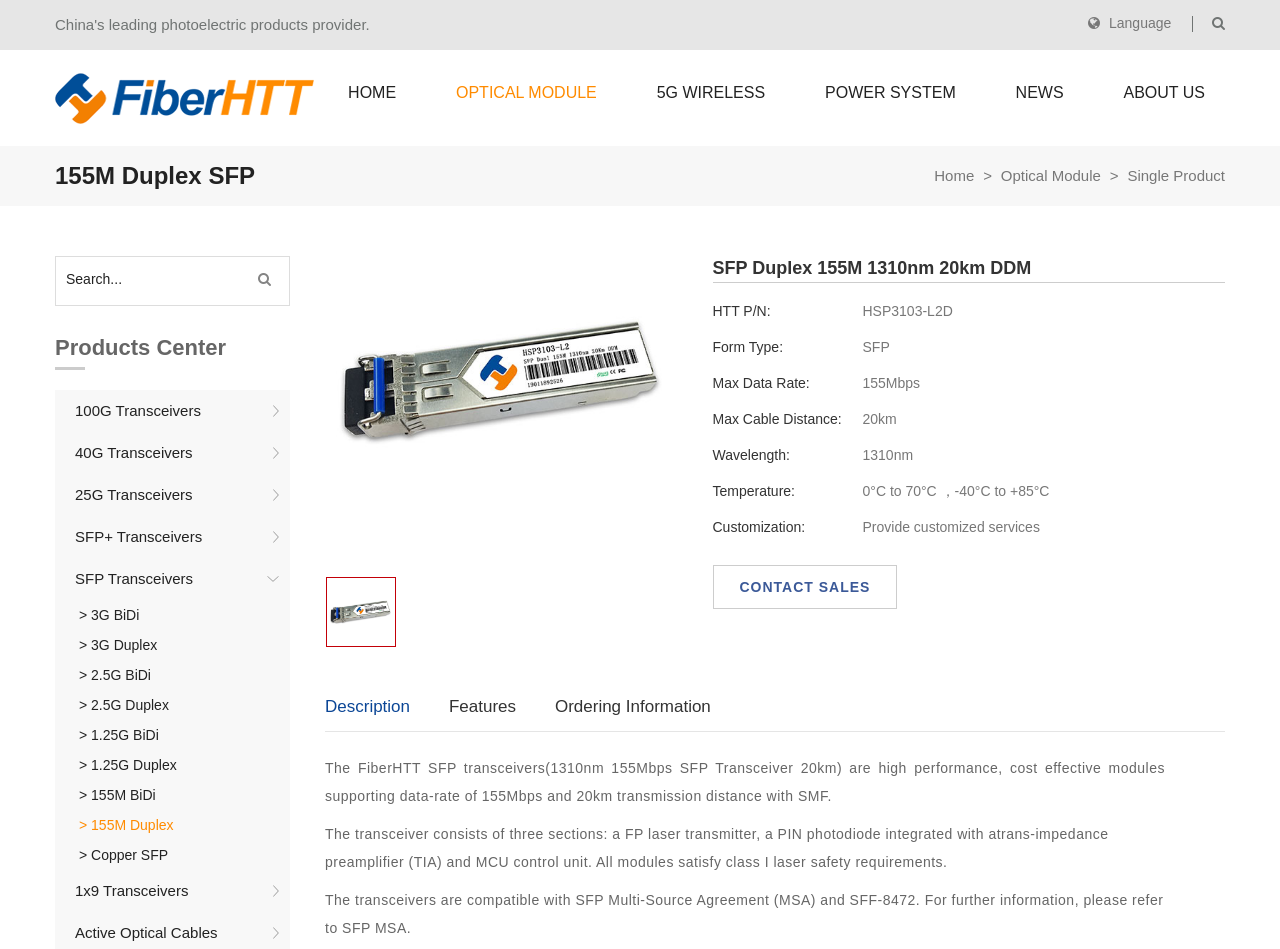Use the information in the screenshot to answer the question comprehensively: What is the type of the transceiver?

I found the type of the transceiver by looking at the table element with the layout table rows, and in one of the rows, I found the text 'Form Type:' and its corresponding value 'SFP'.